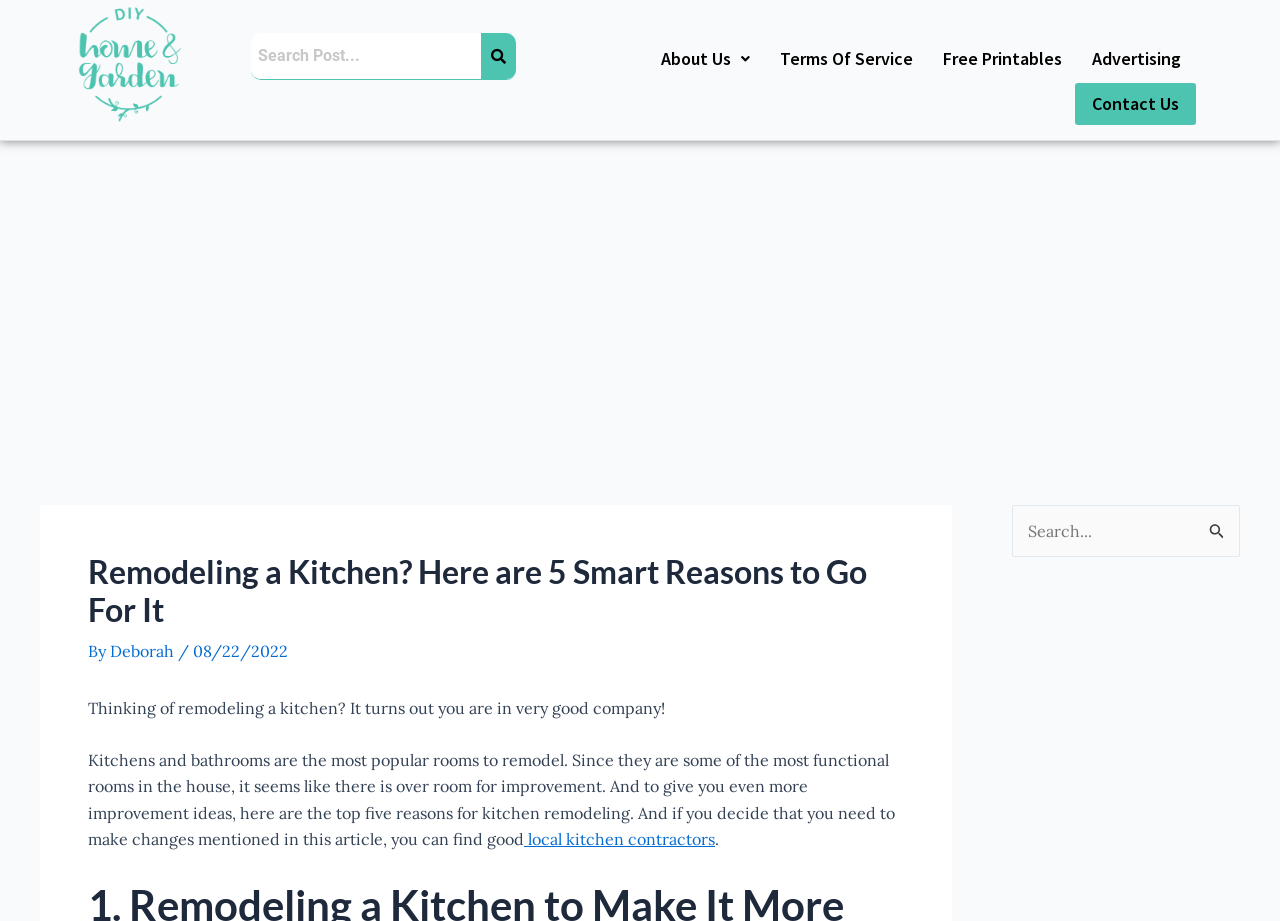Please identify the bounding box coordinates of the clickable element to fulfill the following instruction: "Search for something". The coordinates should be four float numbers between 0 and 1, i.e., [left, top, right, bottom].

[0.791, 0.548, 0.969, 0.605]